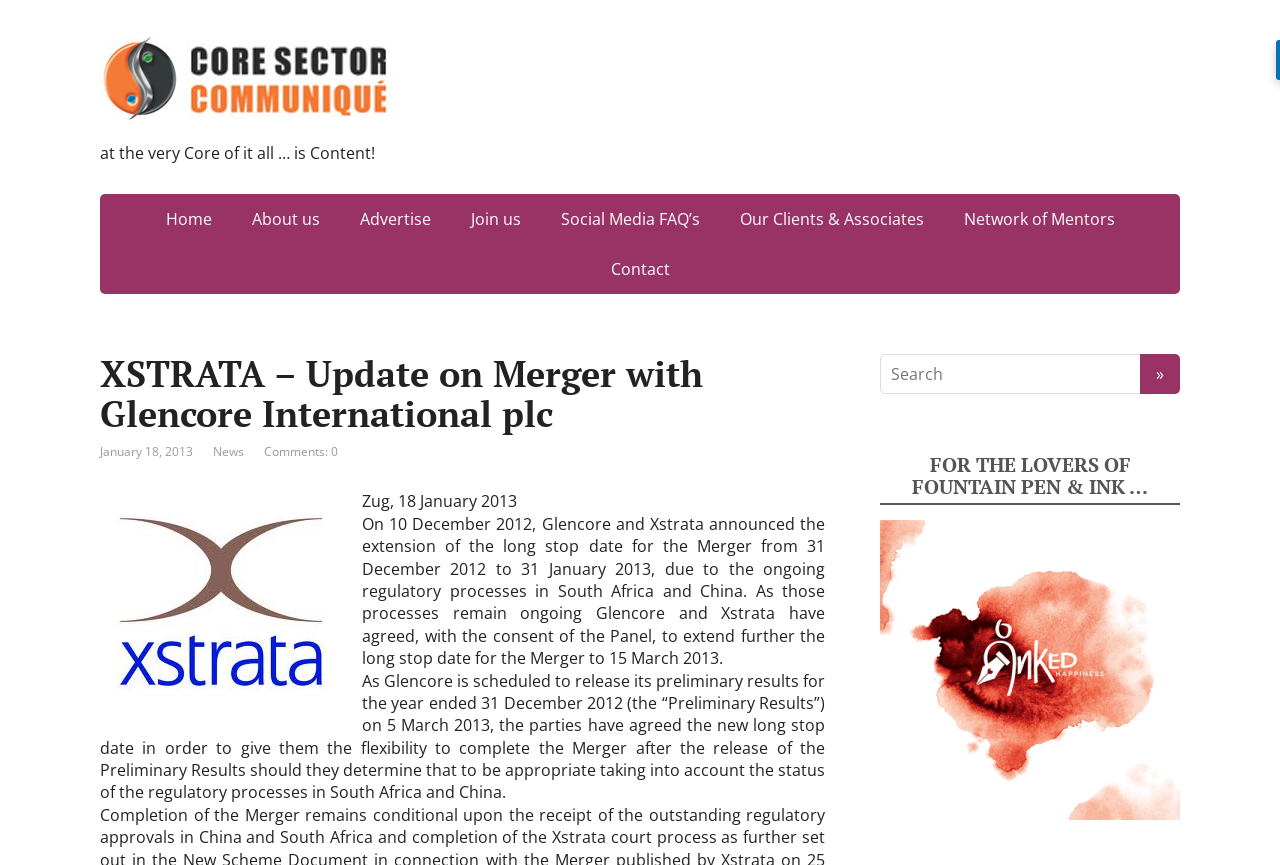Please determine the bounding box coordinates for the UI element described here. Use the format (top-left x, top-left y, bottom-right x, bottom-right y) with values bounded between 0 and 1: Contact

[0.463, 0.283, 0.537, 0.34]